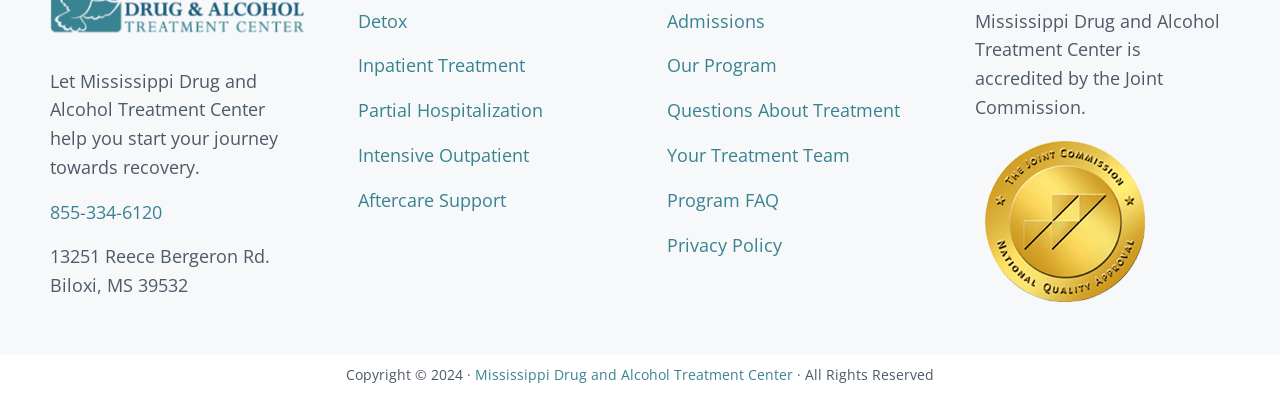Refer to the screenshot and give an in-depth answer to this question: What are the different treatment programs offered?

I found the different treatment programs by looking at the links on the left side of the webpage, which are labeled as 'Detox', 'Inpatient Treatment', 'Partial Hospitalization', 'Intensive Outpatient', and 'Aftercare Support'.